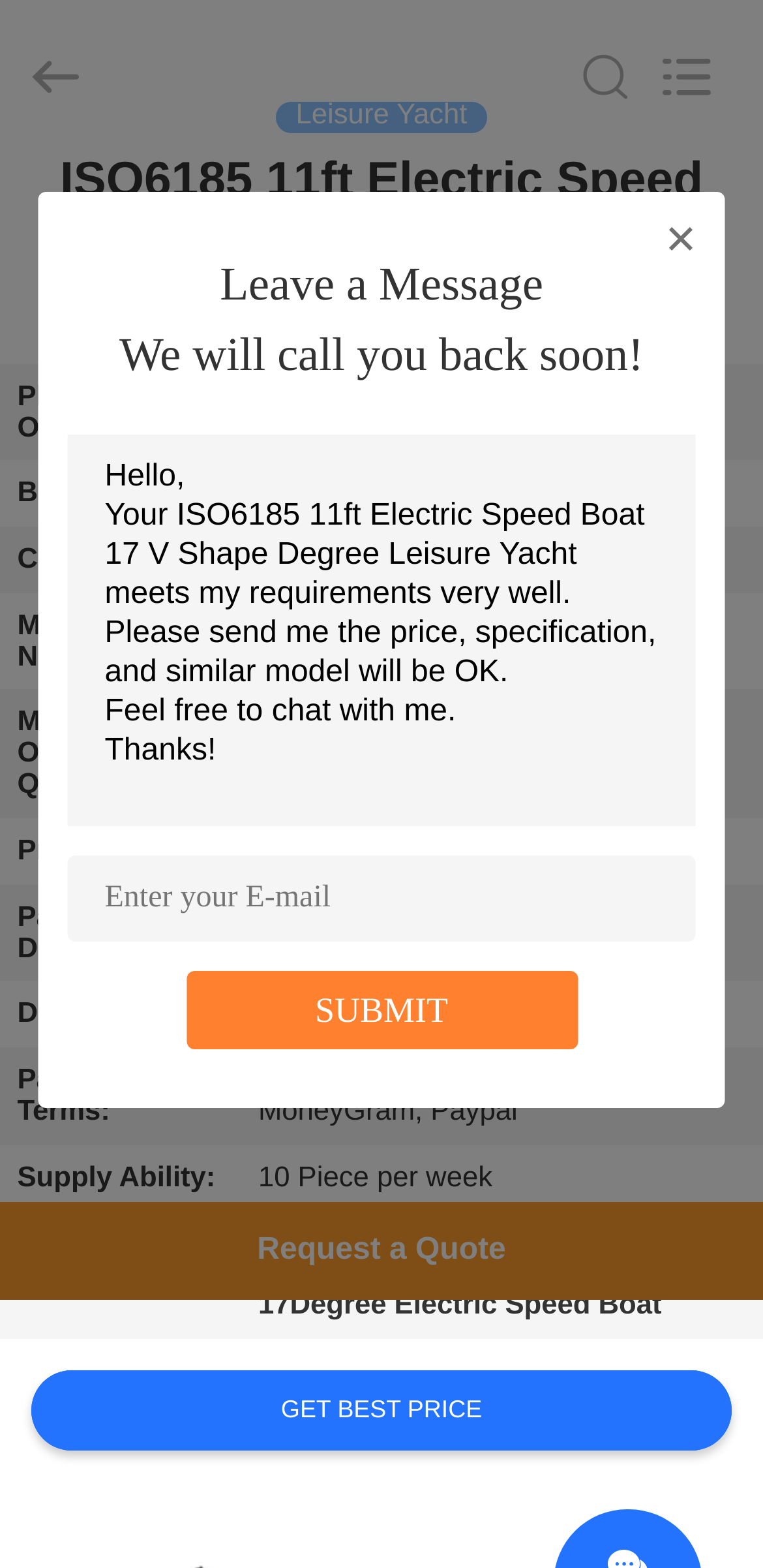What is the minimum order quantity?
Analyze the image and deliver a detailed answer to the question.

I found the minimum order quantity by looking at the table on the webpage, which lists the product details. In the row with the header 'Minimum Order Quantity:', the corresponding cell contains the text '1 Pieces'.